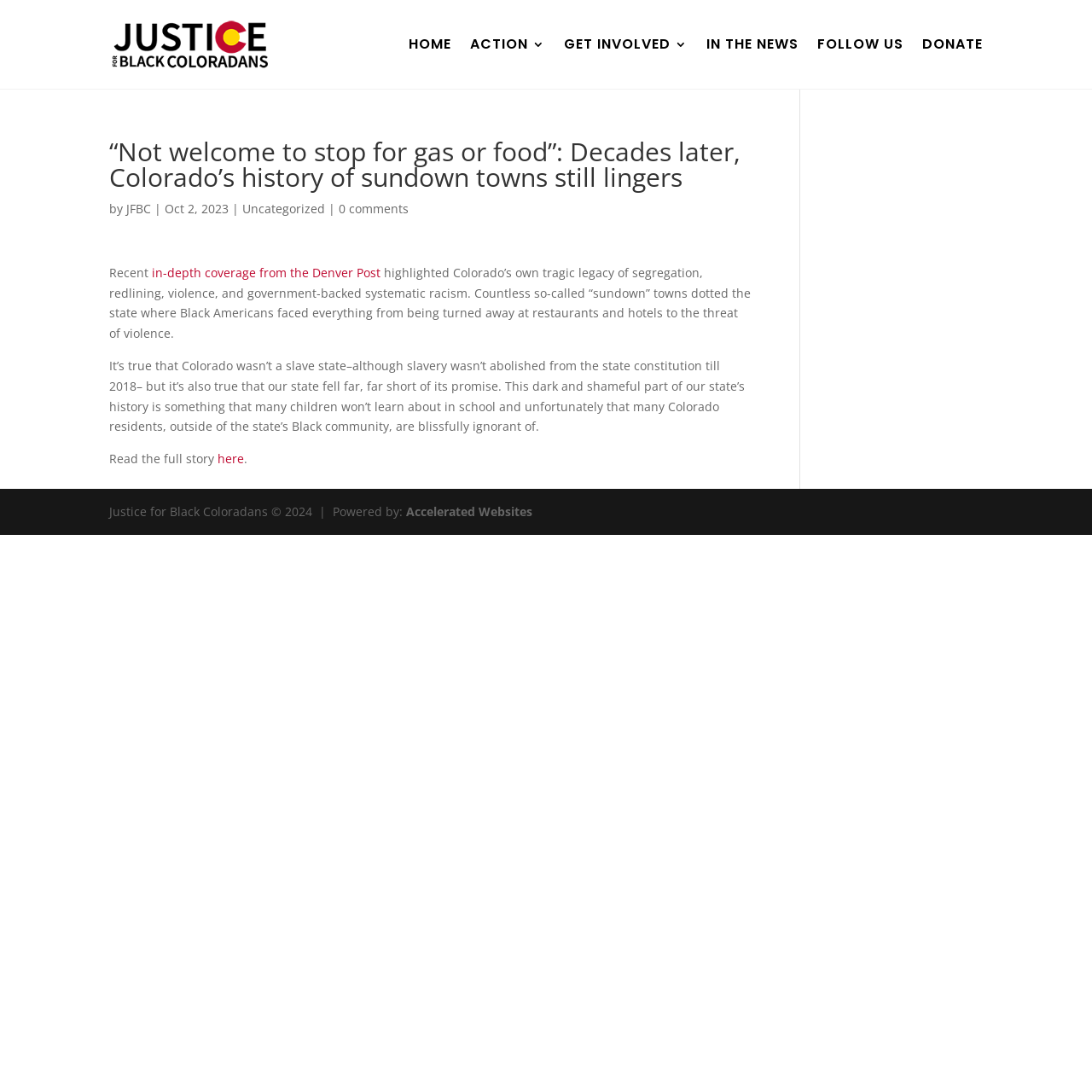Locate the UI element described by ACTION and provide its bounding box coordinates. Use the format (top-left x, top-left y, bottom-right x, bottom-right y) with all values as floating point numbers between 0 and 1.

[0.43, 0.011, 0.499, 0.07]